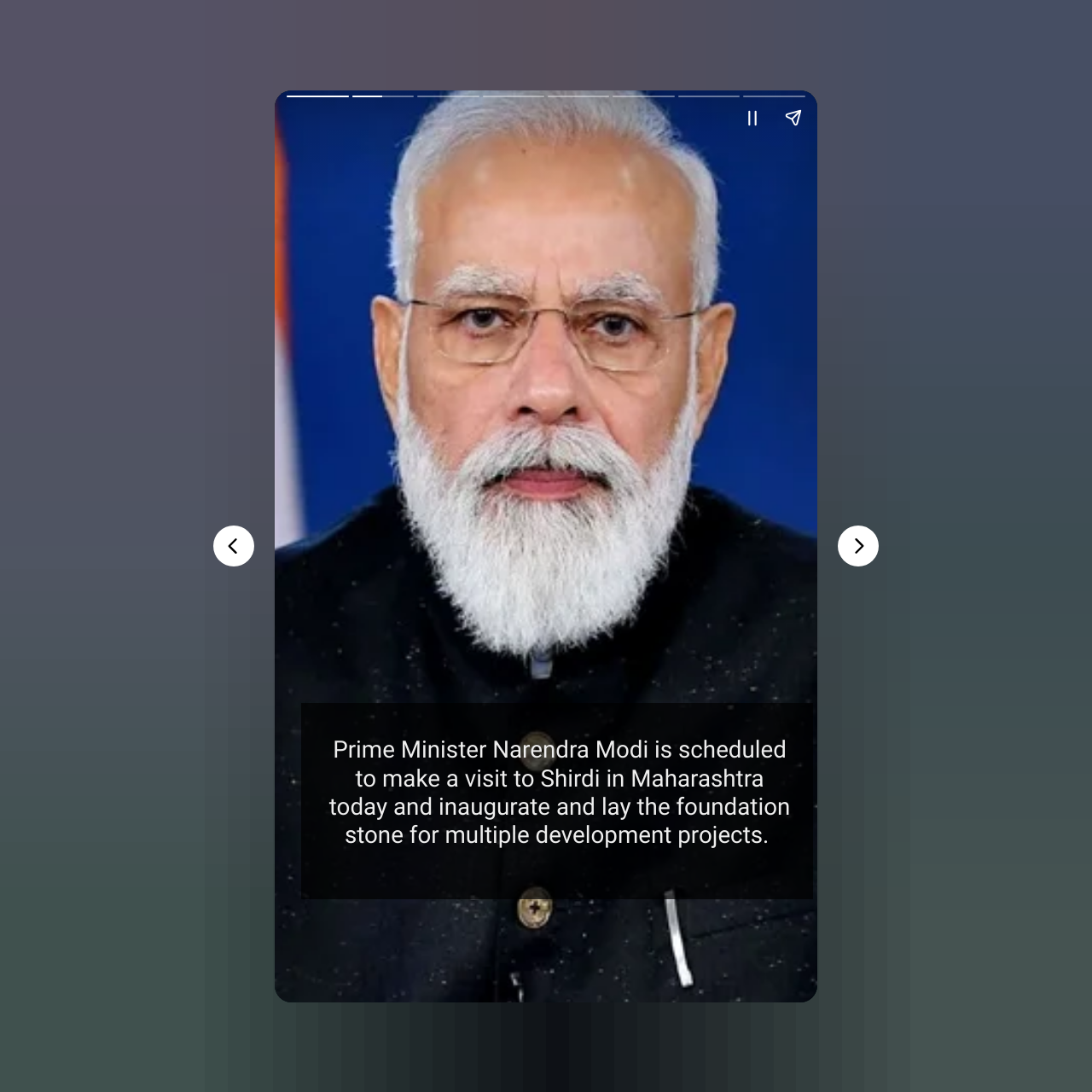Offer an in-depth caption of the entire webpage.

The webpage appears to be a news article about Prime Minister Narendra Modi's visit to Shirdi in Maharashtra. At the top of the page, there is a brief introduction to the article, stating that Modi will inaugurate and lay the foundation stone for multiple development projects during his visit.

Below the introduction, there is a large canvas element that spans the entire width of the page. On top of this canvas, there are two buttons, "Pause story" and "Share story", positioned side by side, with the "Pause story" button on the left and the "Share story" button on the right.

To the left of these buttons, there is a "Previous page" button, and to the right, there is a "Next page" button. These buttons are likely used for navigation.

At the top-left corner of the page, there is a complementary element, which may contain additional information or a logo. Another complementary element is located below the introduction, but it does not contain any text or description.

Overall, the webpage has a simple layout, with a focus on the main article content and minimal navigation elements.